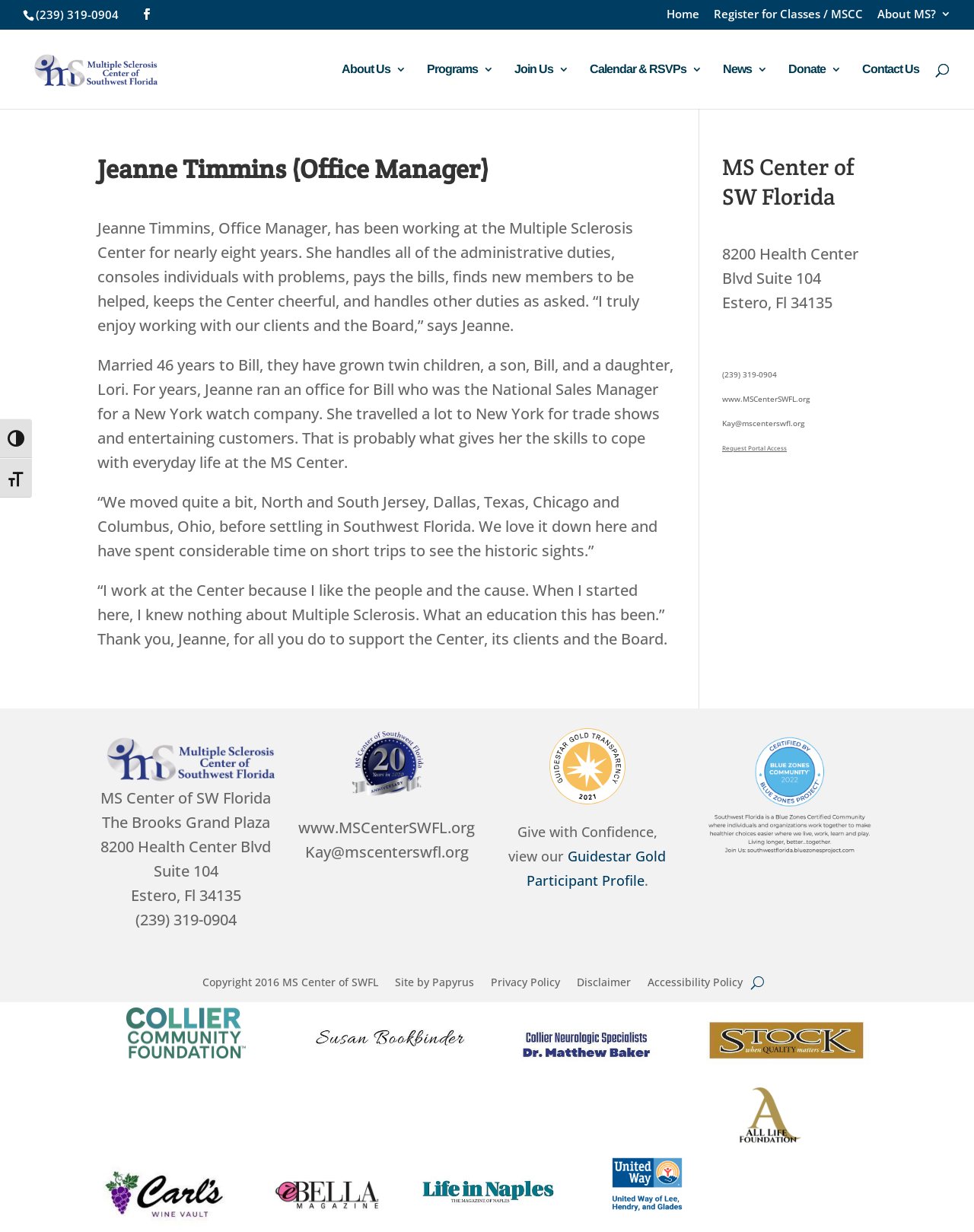Please identify the bounding box coordinates of the element I should click to complete this instruction: 'Search for something'. The coordinates should be given as four float numbers between 0 and 1, like this: [left, top, right, bottom].

[0.053, 0.023, 0.953, 0.025]